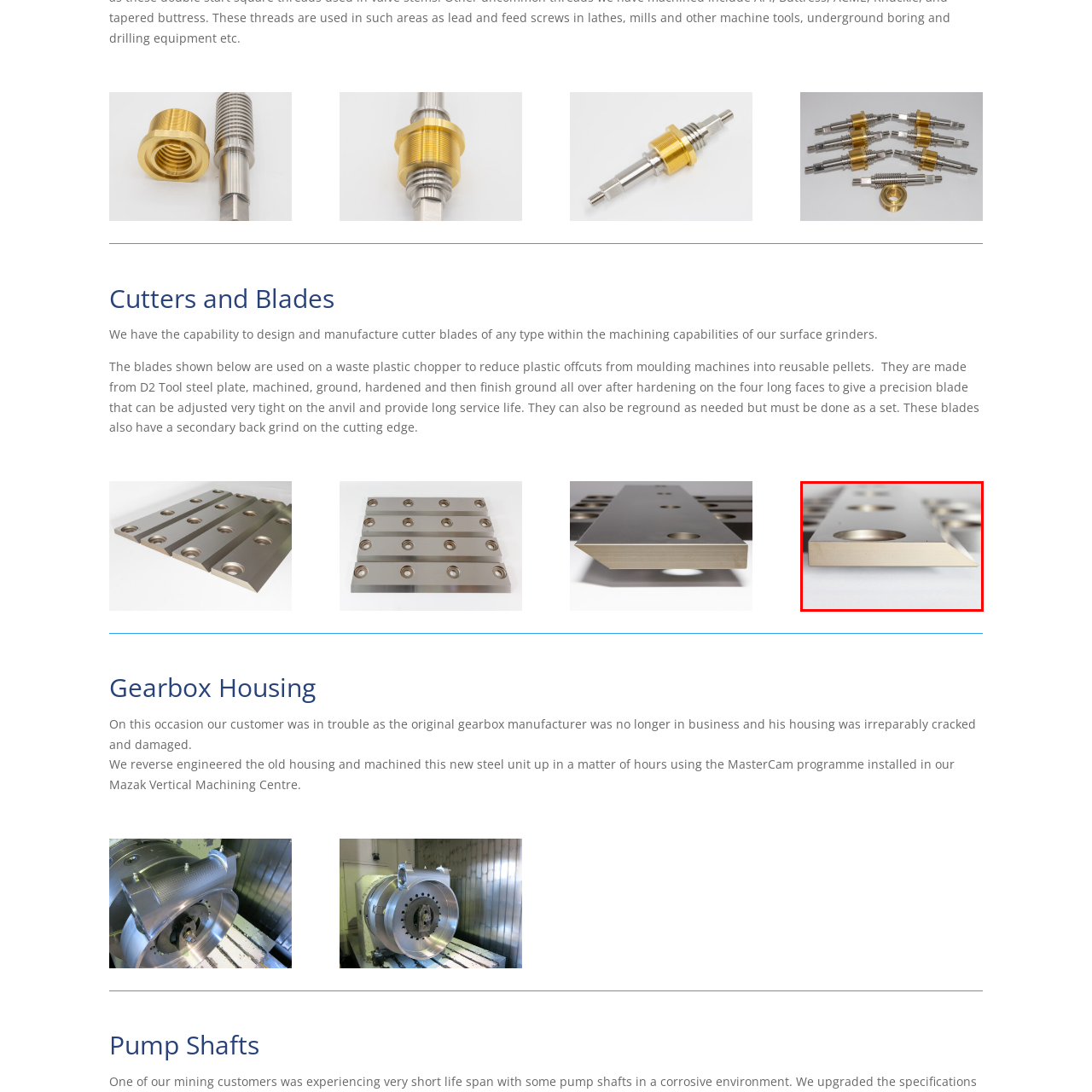What is the benefit of the meticulous finishing?
Look at the image section surrounded by the red bounding box and provide a concise answer in one word or phrase.

Enhances functionality and longevity